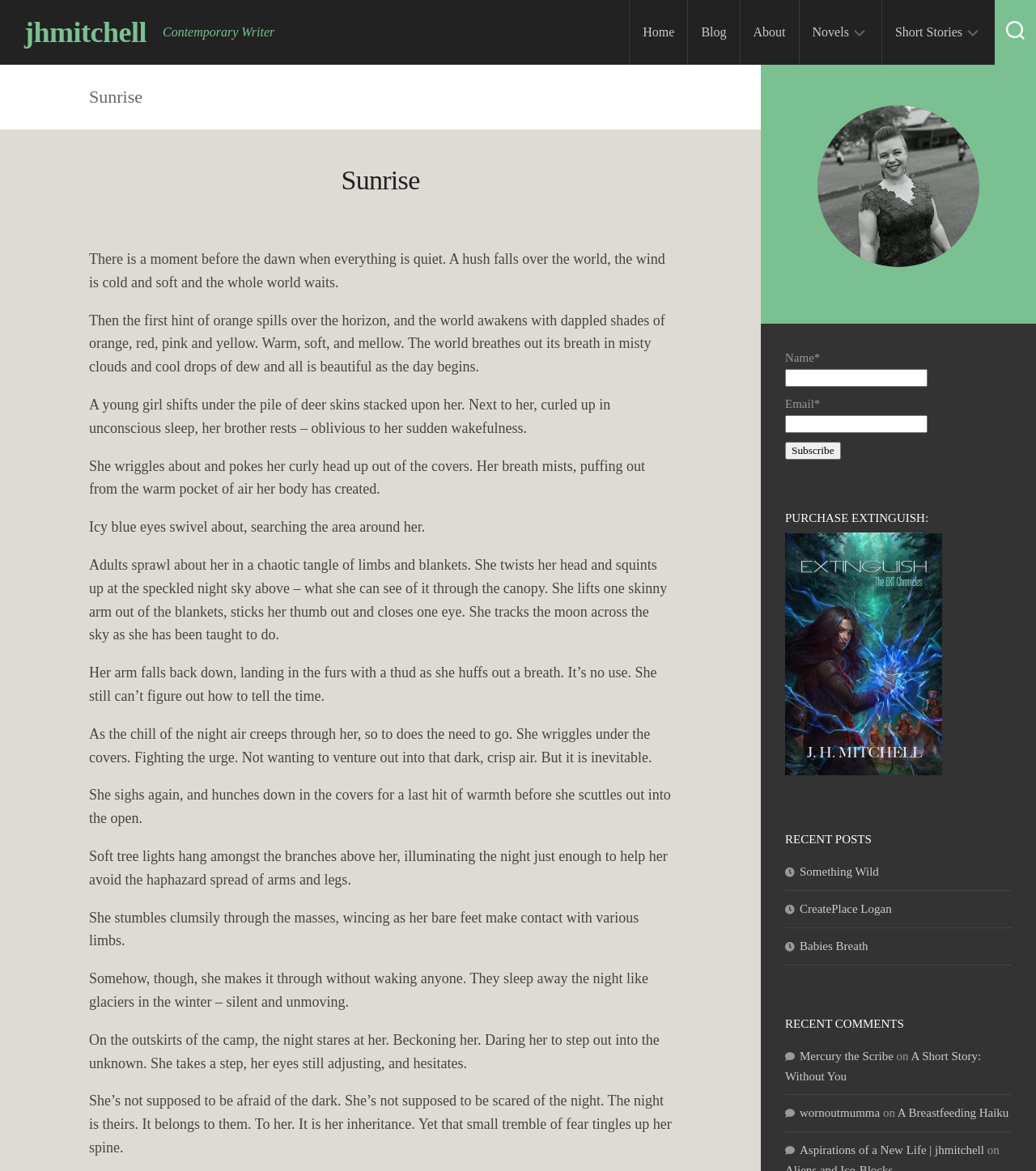Please use the details from the image to answer the following question comprehensively:
What is the action of the button with bounding box coordinates [0.758, 0.377, 0.811, 0.393]?

The button with bounding box coordinates [0.758, 0.377, 0.811, 0.393] is a 'Subscribe' button, likely used to subscribe to a newsletter or updates from the author.